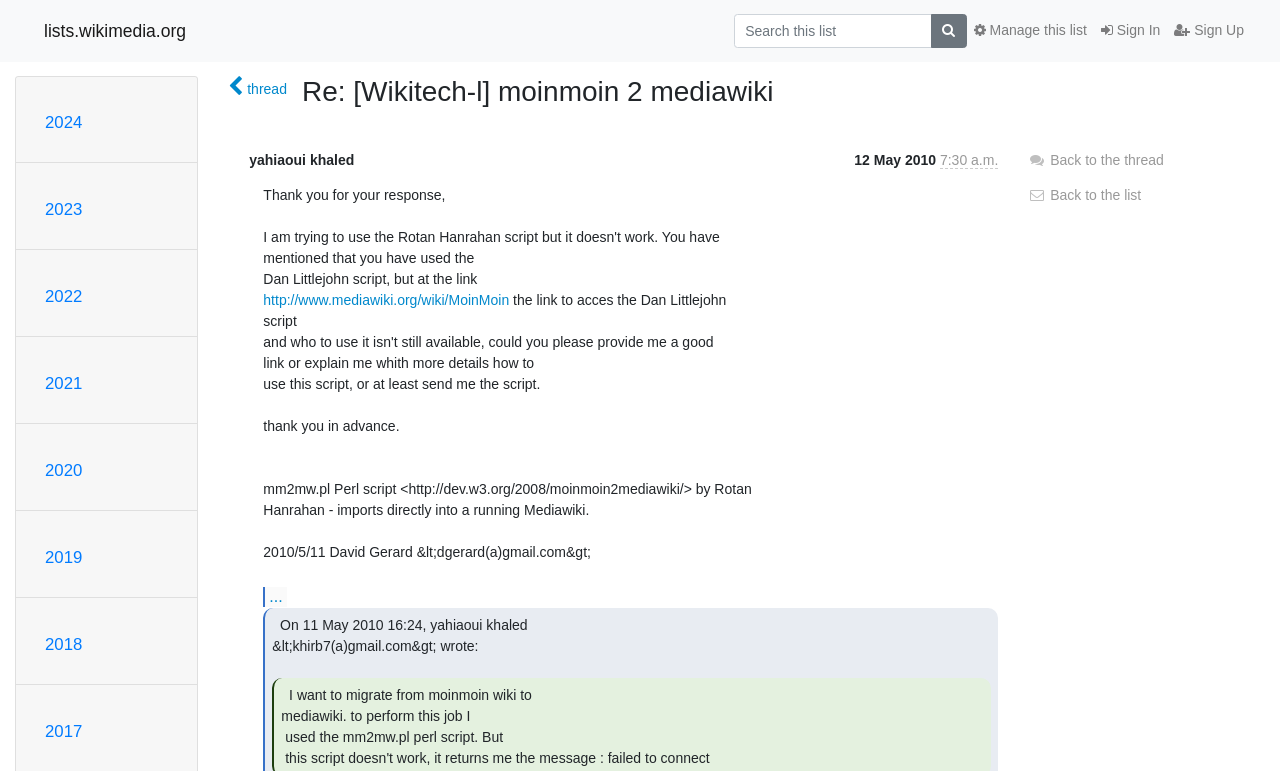Identify the bounding box coordinates for the element you need to click to achieve the following task: "Visit MoinMoin wiki page". Provide the bounding box coordinates as four float numbers between 0 and 1, in the form [left, top, right, bottom].

[0.206, 0.378, 0.398, 0.399]